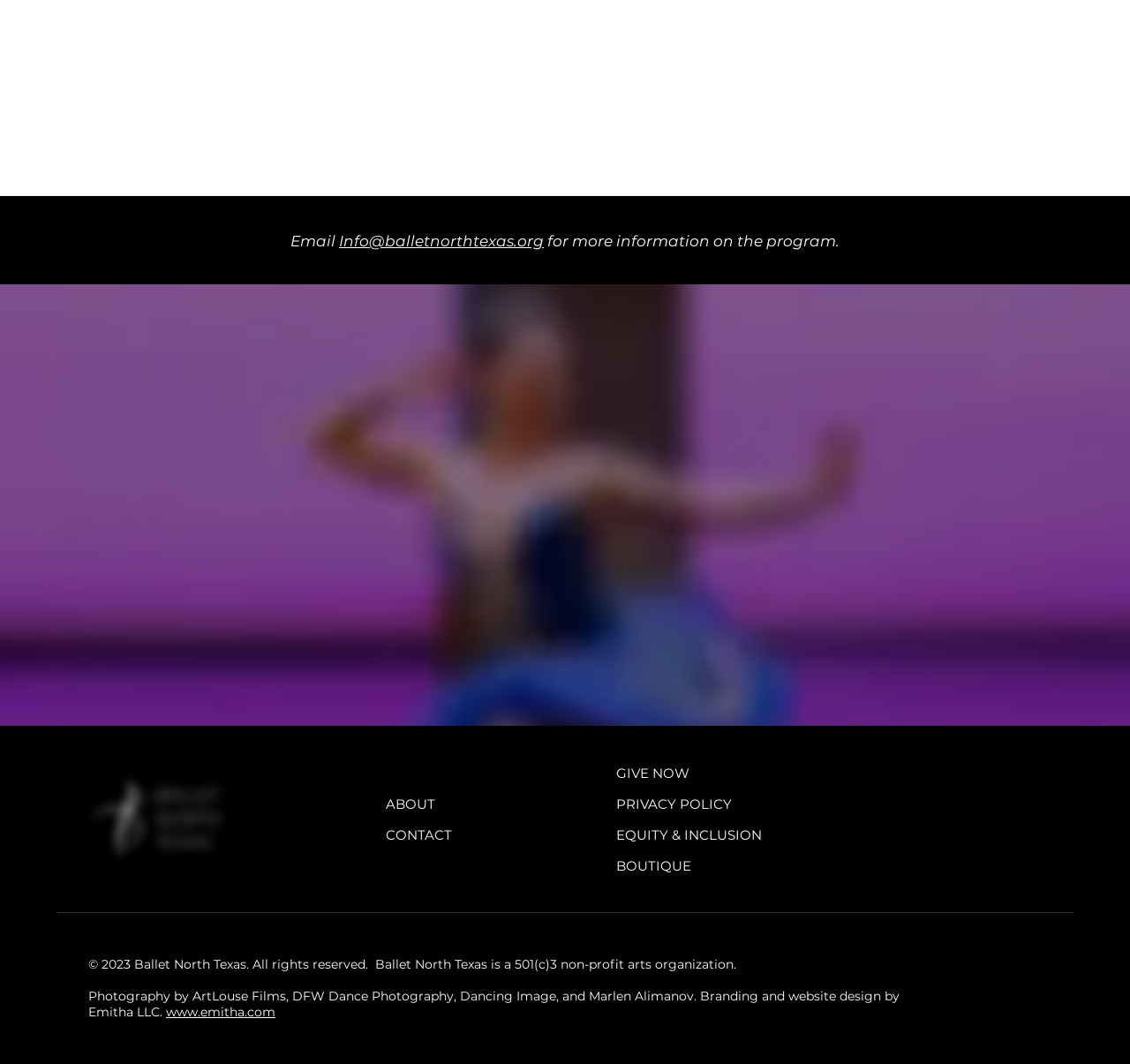Please determine the bounding box coordinates for the UI element described as: "ABOUT".

[0.333, 0.741, 0.482, 0.77]